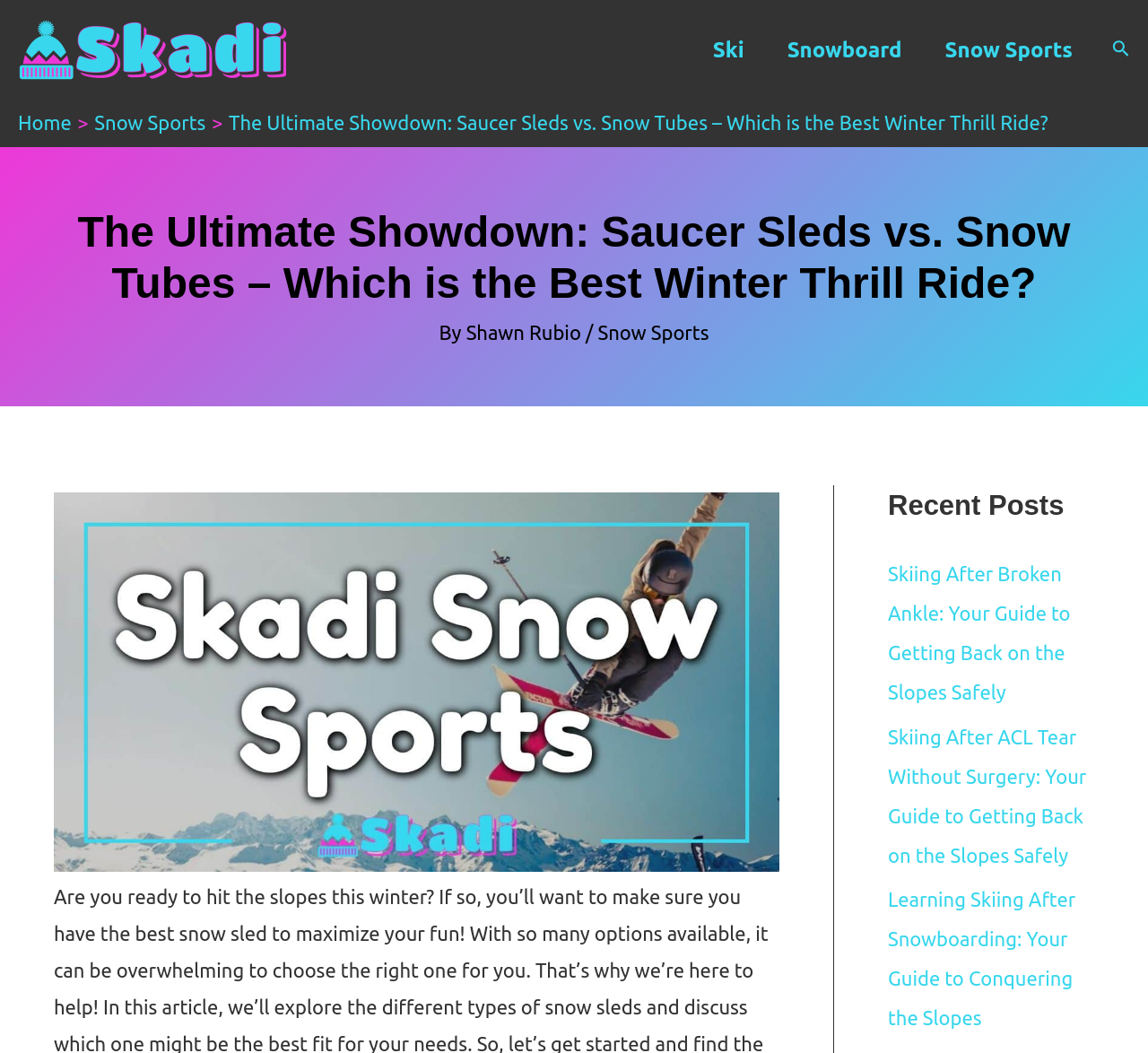Identify the bounding box for the UI element specified in this description: "Snow Sports". The coordinates must be four float numbers between 0 and 1, formatted as [left, top, right, bottom].

[0.521, 0.305, 0.618, 0.326]